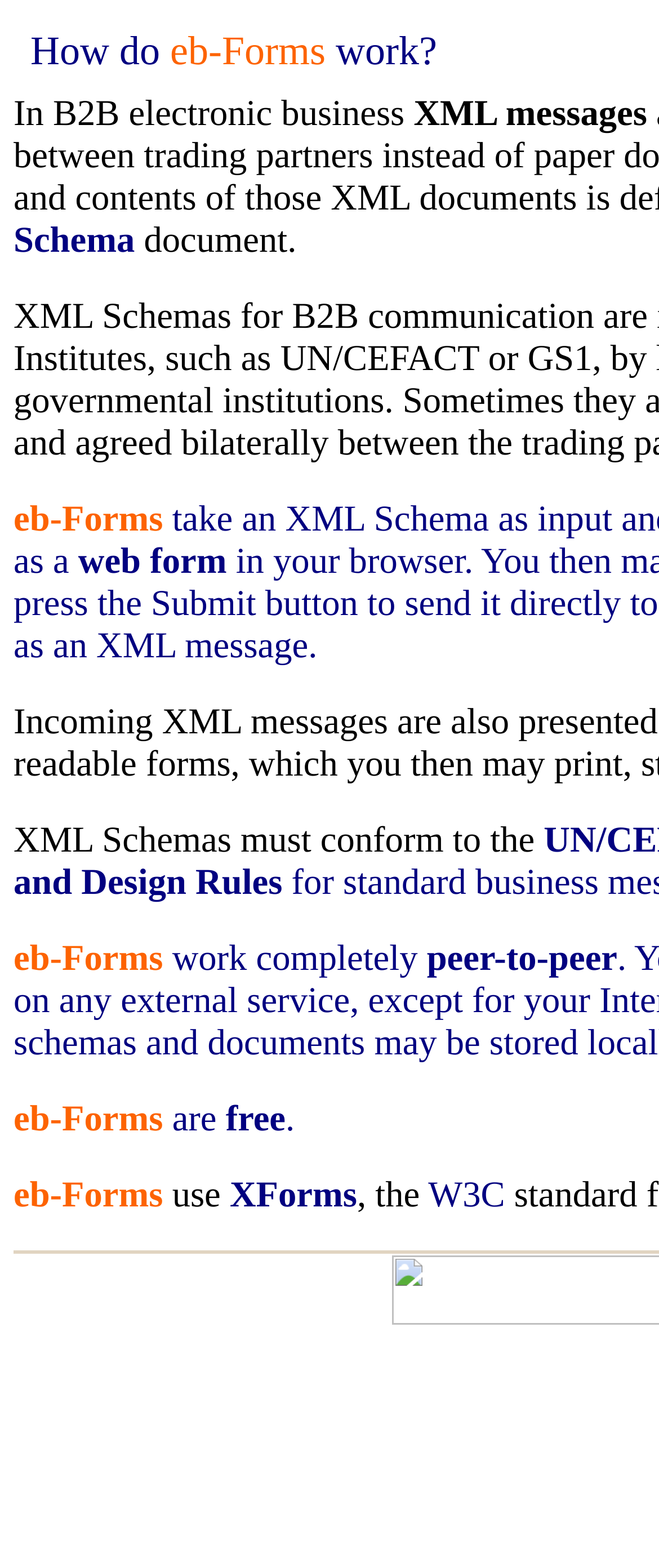Give a one-word or one-phrase response to the question:
What is eb-Forms related to?

XML messages